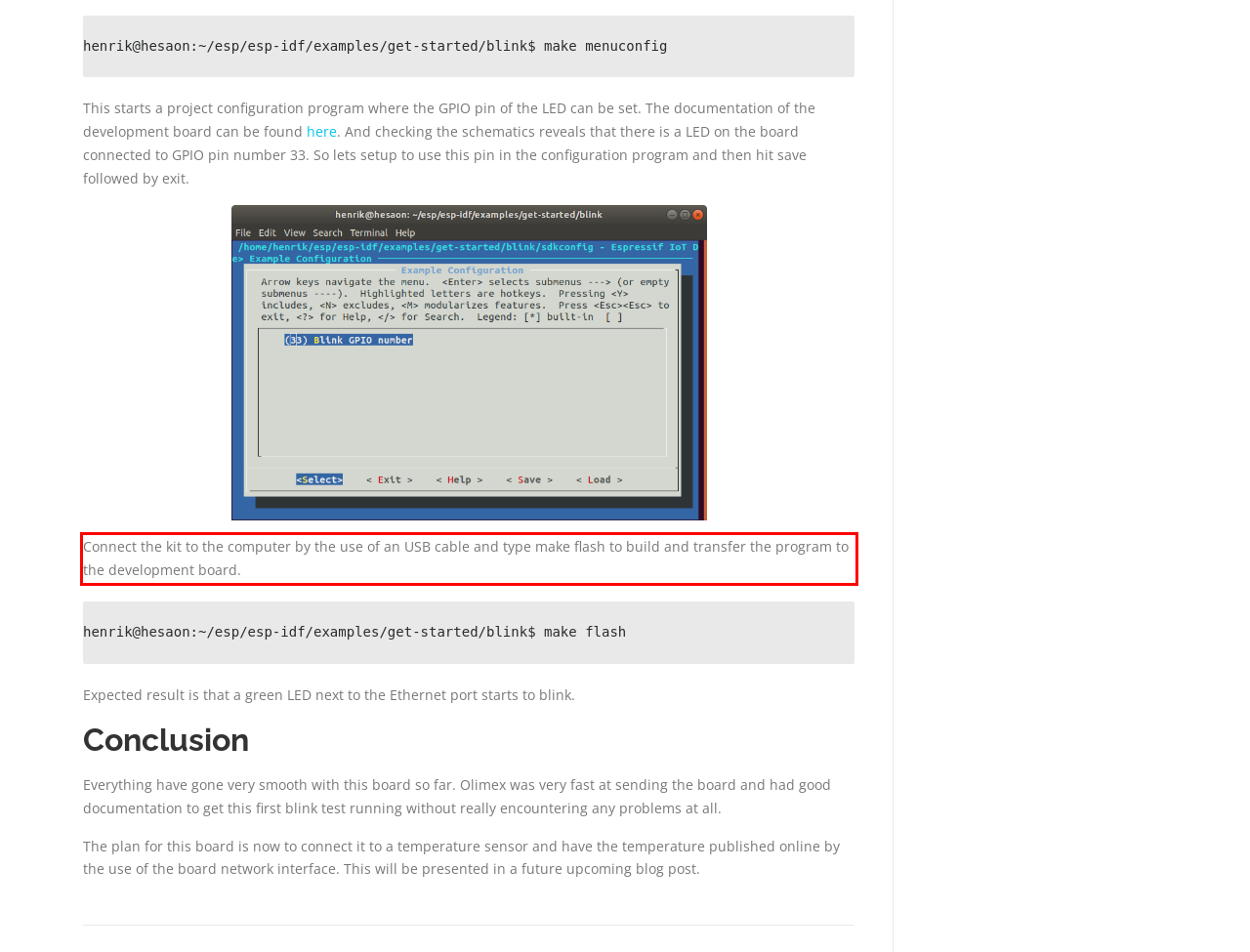Review the webpage screenshot provided, and perform OCR to extract the text from the red bounding box.

Connect the kit to the computer by the use of an USB cable and type make flash to build and transfer the program to the development board.